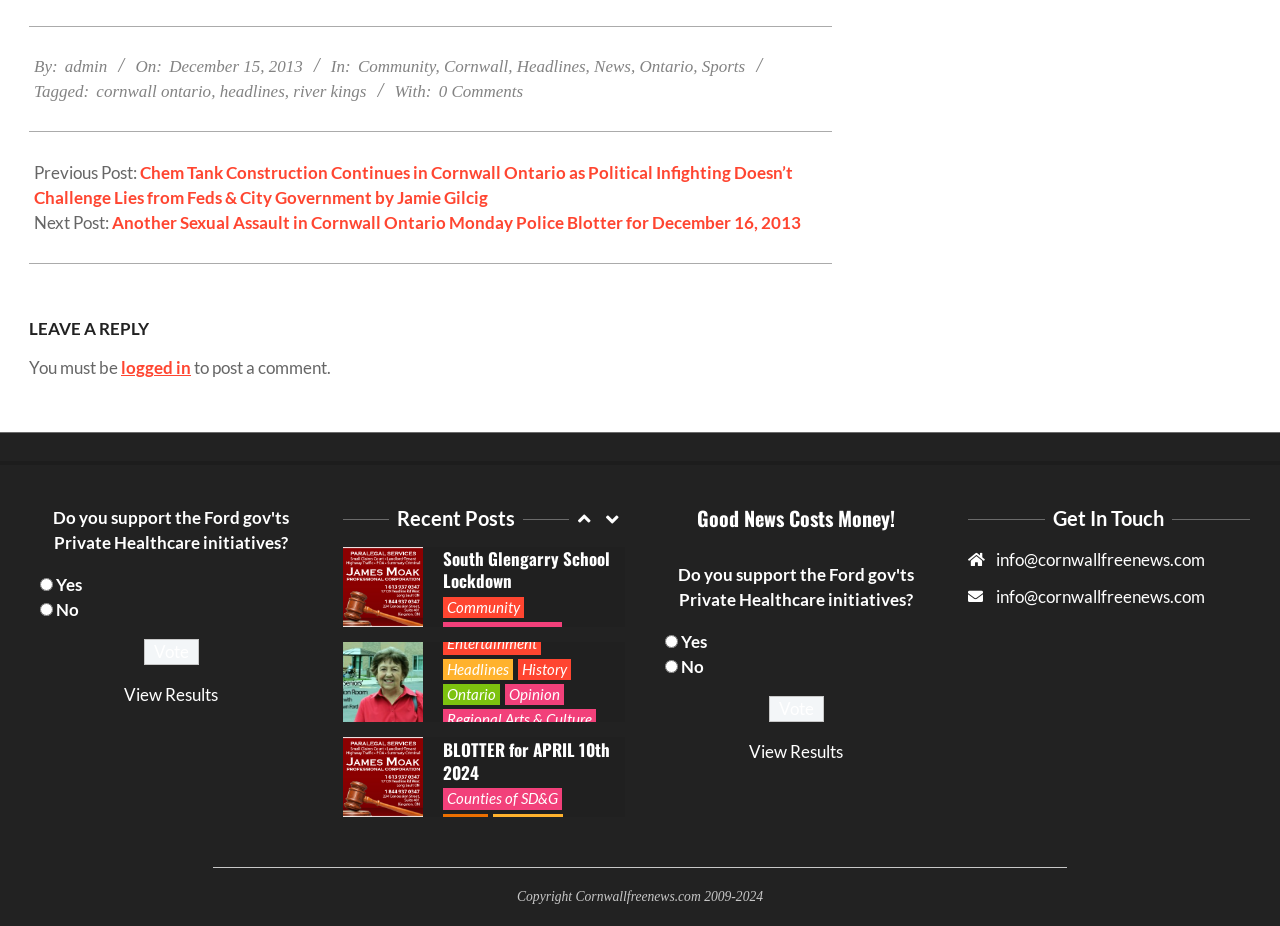Please answer the following question using a single word or phrase: 
How many comments does the post have?

0